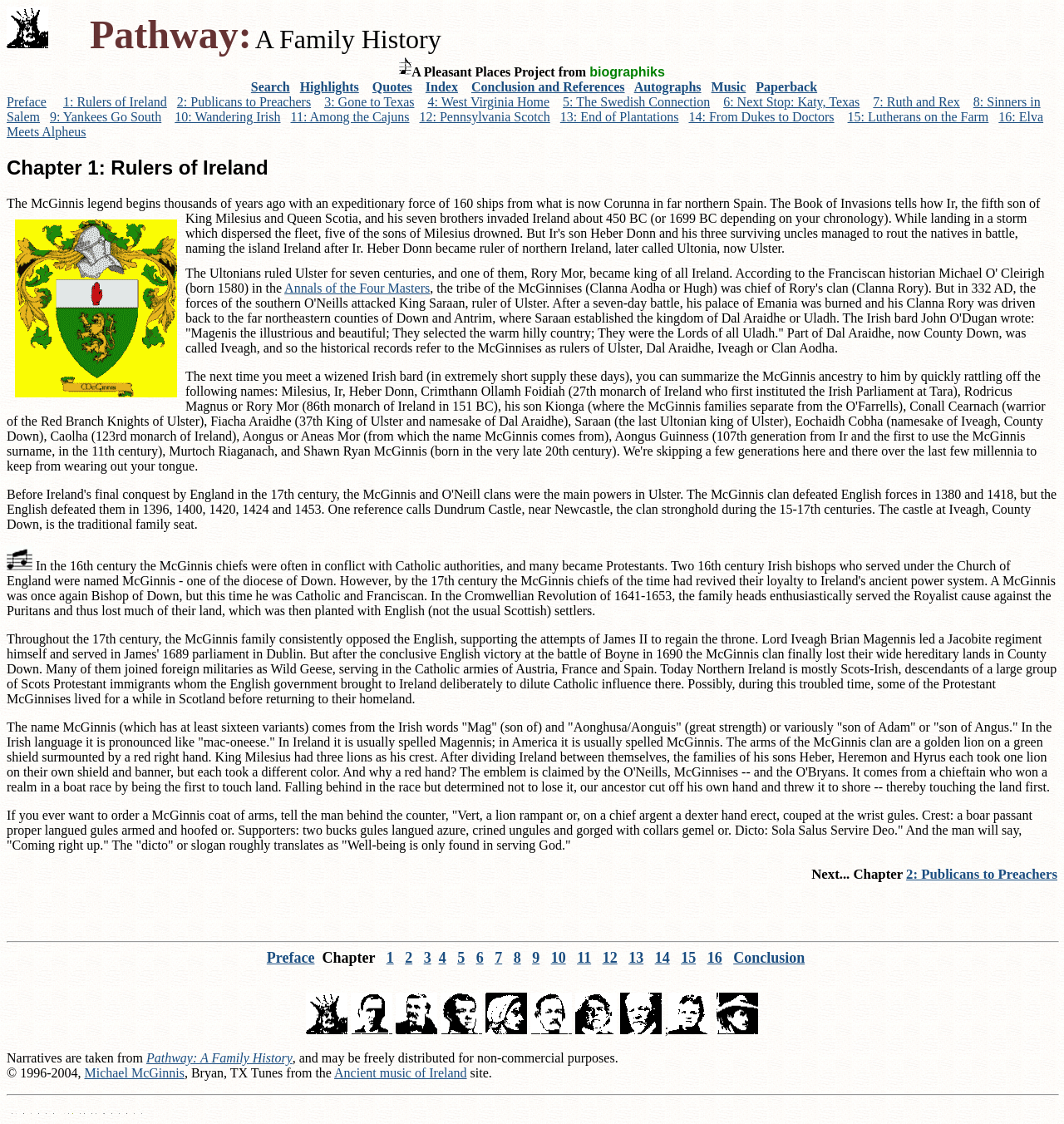How many chapters are there in the family history?
Please ensure your answer is as detailed and informative as possible.

I found this answer by looking at the links to different chapters, which are numbered from 1 to 16. This suggests that there are 16 chapters in the family history.